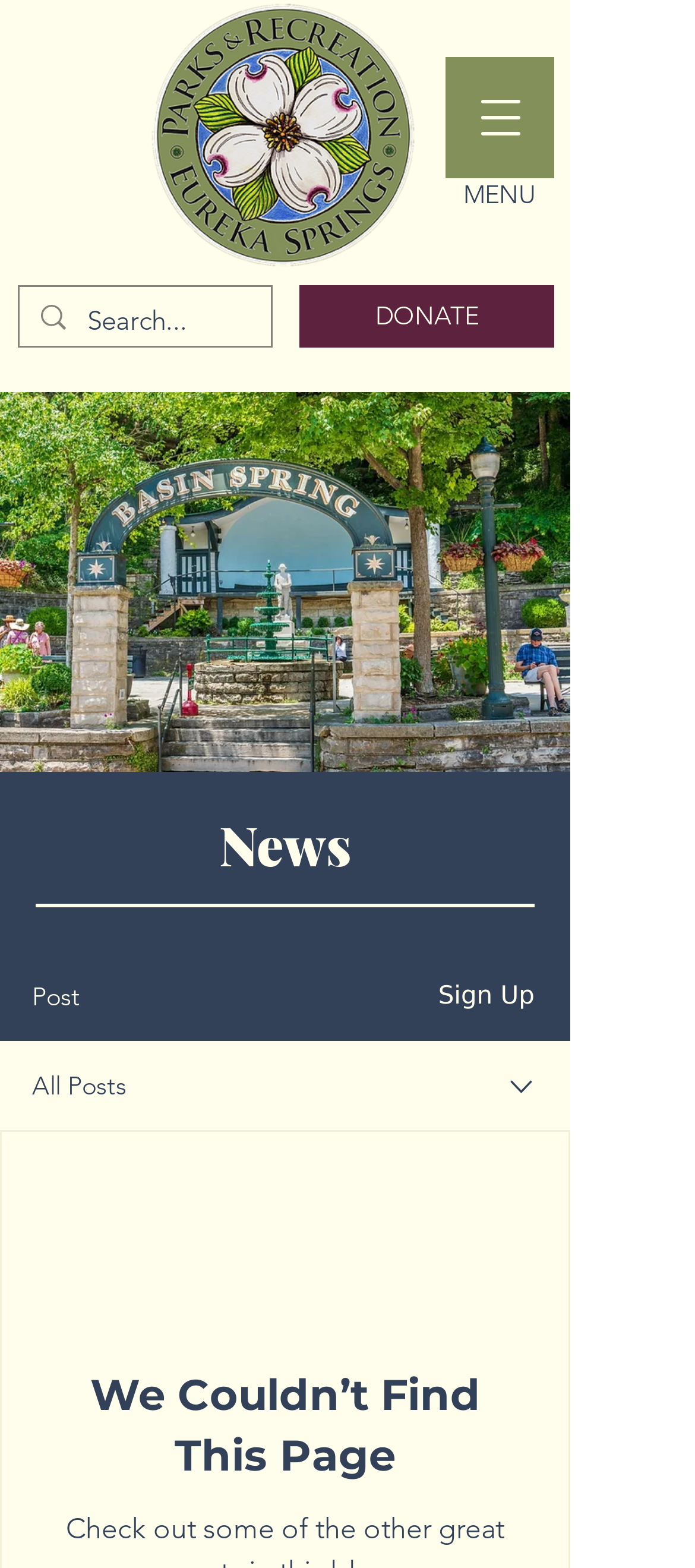What is the main content of the webpage?
Answer the question with a single word or phrase derived from the image.

News